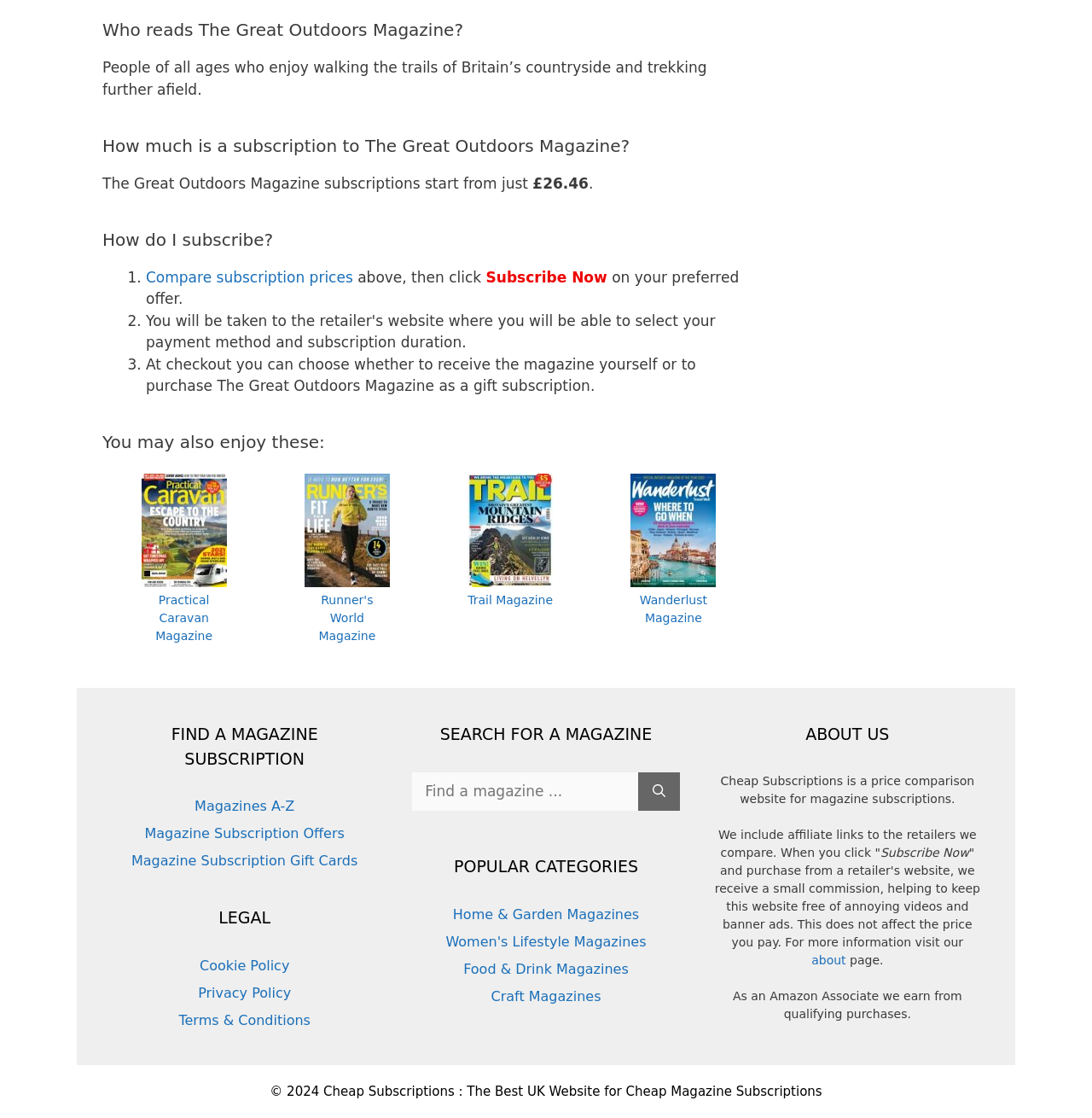Find the bounding box coordinates of the element's region that should be clicked in order to follow the given instruction: "Subscribe to The Great Outdoors Magazine". The coordinates should consist of four float numbers between 0 and 1, i.e., [left, top, right, bottom].

[0.445, 0.24, 0.556, 0.256]